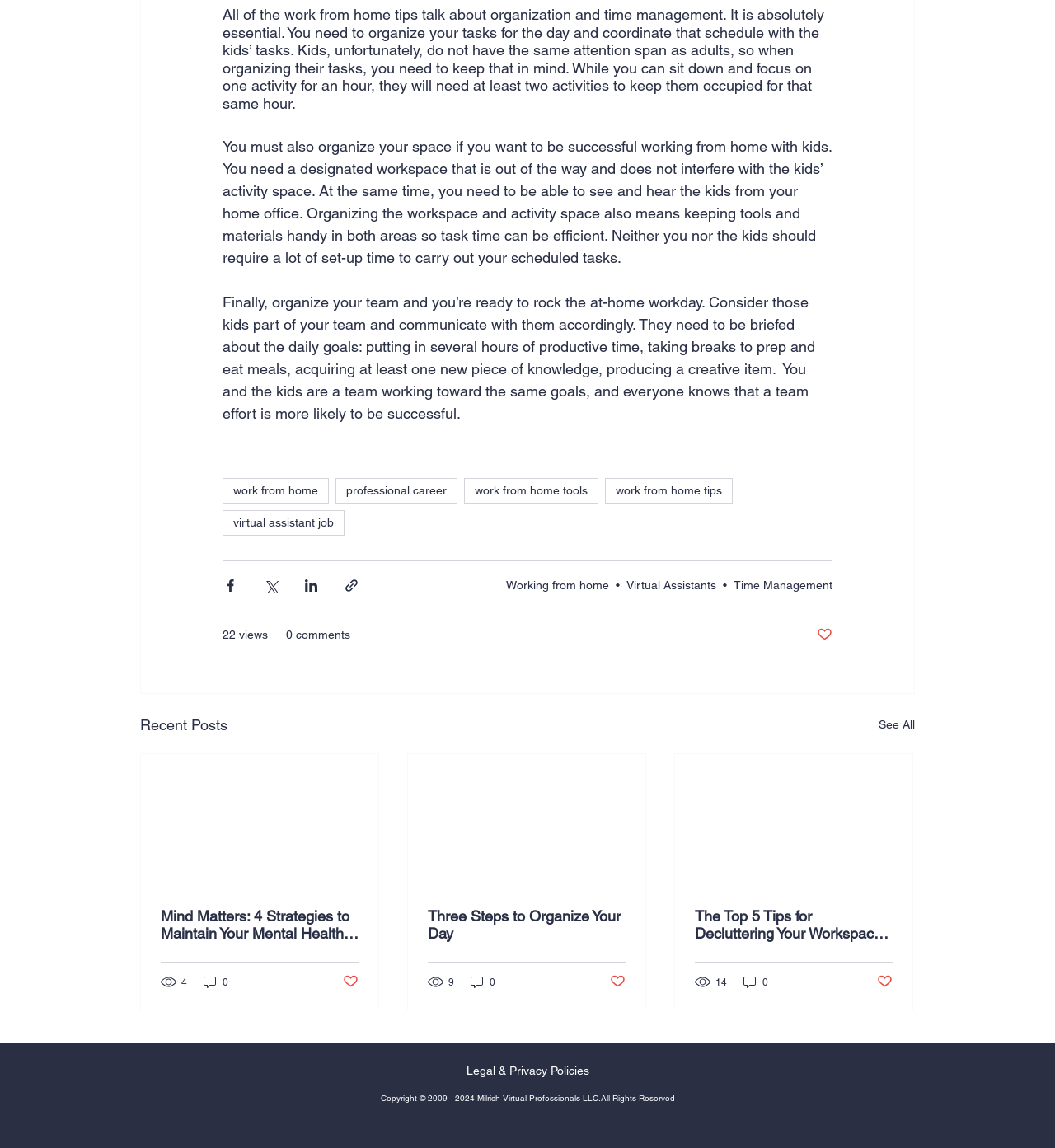Find the bounding box coordinates of the clickable area that will achieve the following instruction: "Click on the link to view the USS Thor page".

None